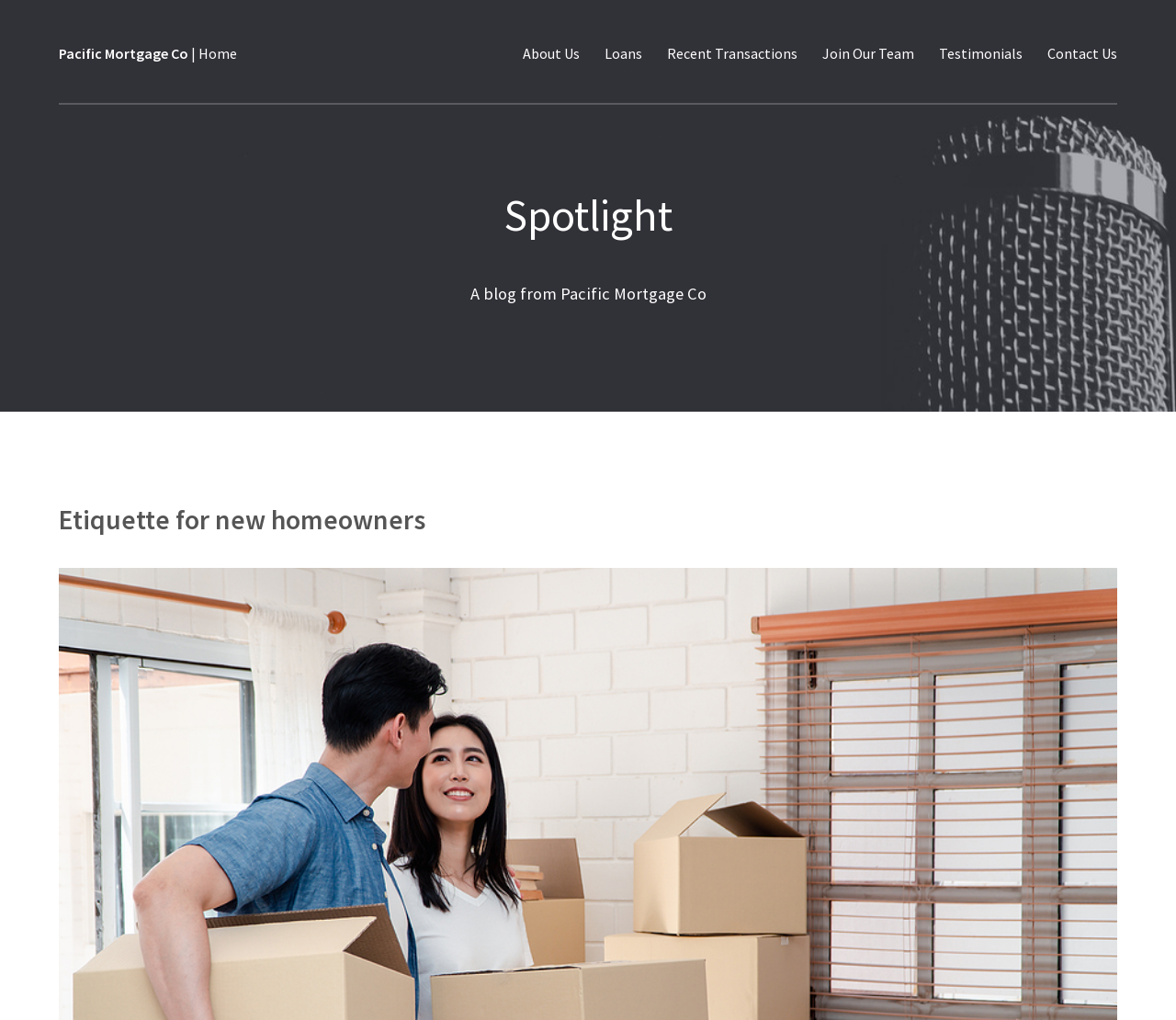How many headings are there in the webpage?
By examining the image, provide a one-word or phrase answer.

3